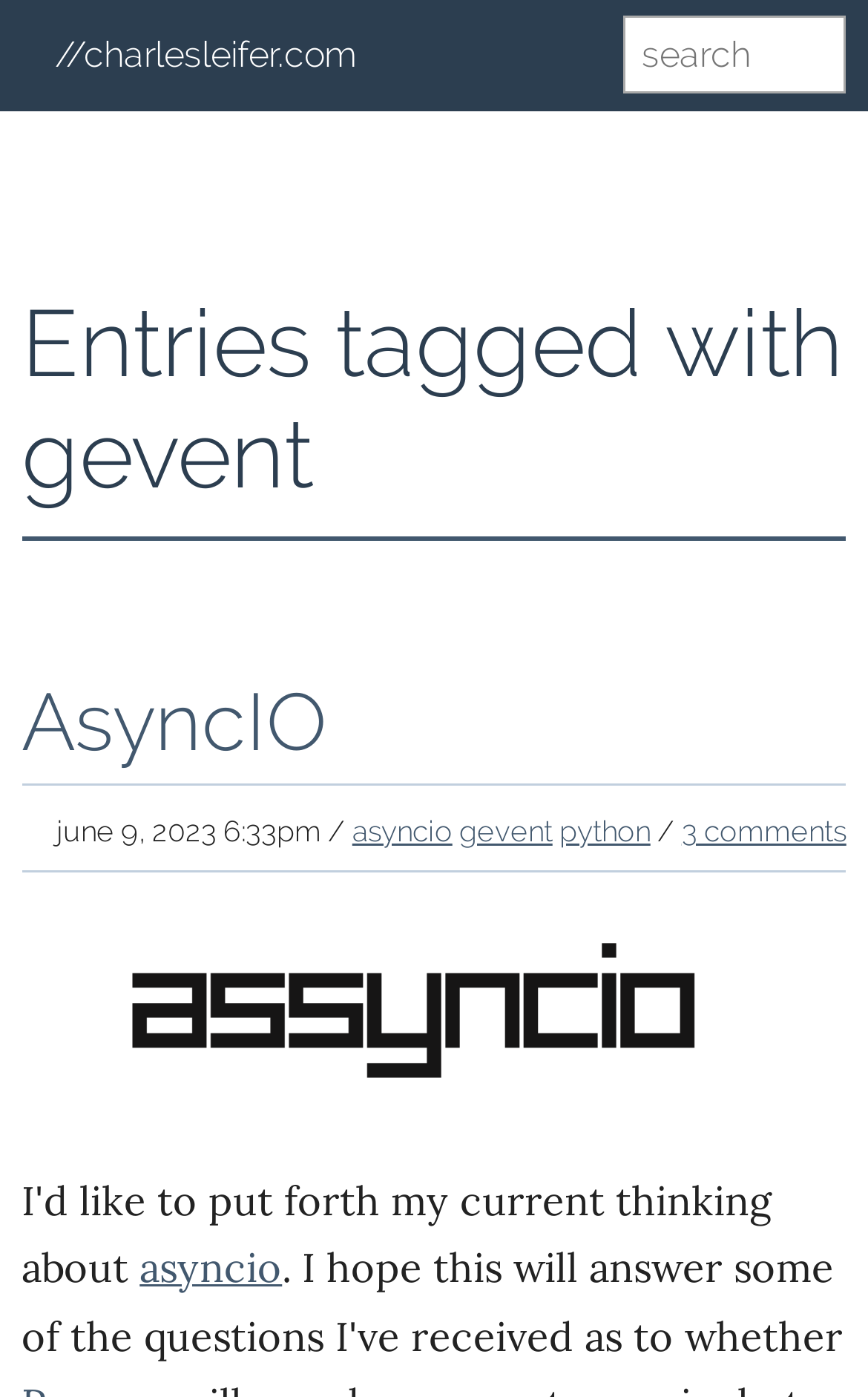Offer a detailed account of what is visible on the webpage.

The webpage appears to be a blog post or article listing page, with a focus on entries tagged with "gevent". At the top left, there is a link to the website's homepage, '//charlesleifer.com'. Next to it, on the top right, is a search textbox labeled "search".

Below the search box, there is a heading that reads "Entries tagged with gevent", which spans almost the entire width of the page. Underneath this heading, there is another heading titled "AsyncIO", which is followed by a link with the same text.

On the same line as the "AsyncIO" link, there is a static text element displaying the date and time "june 9, 2023 6:33pm /". To the right of this text, there are three links: "asyncio", "gevent", and "python", which are separated by forward slashes. These links are followed by another link labeled "3 comments".

Below these links, there is a large link that spans almost the entire width of the page, labeled "assyncio". This link contains an image with the same label, which is positioned above the link text. Finally, at the bottom of the page, there is another link labeled "asyncio", which is positioned near the center of the page.